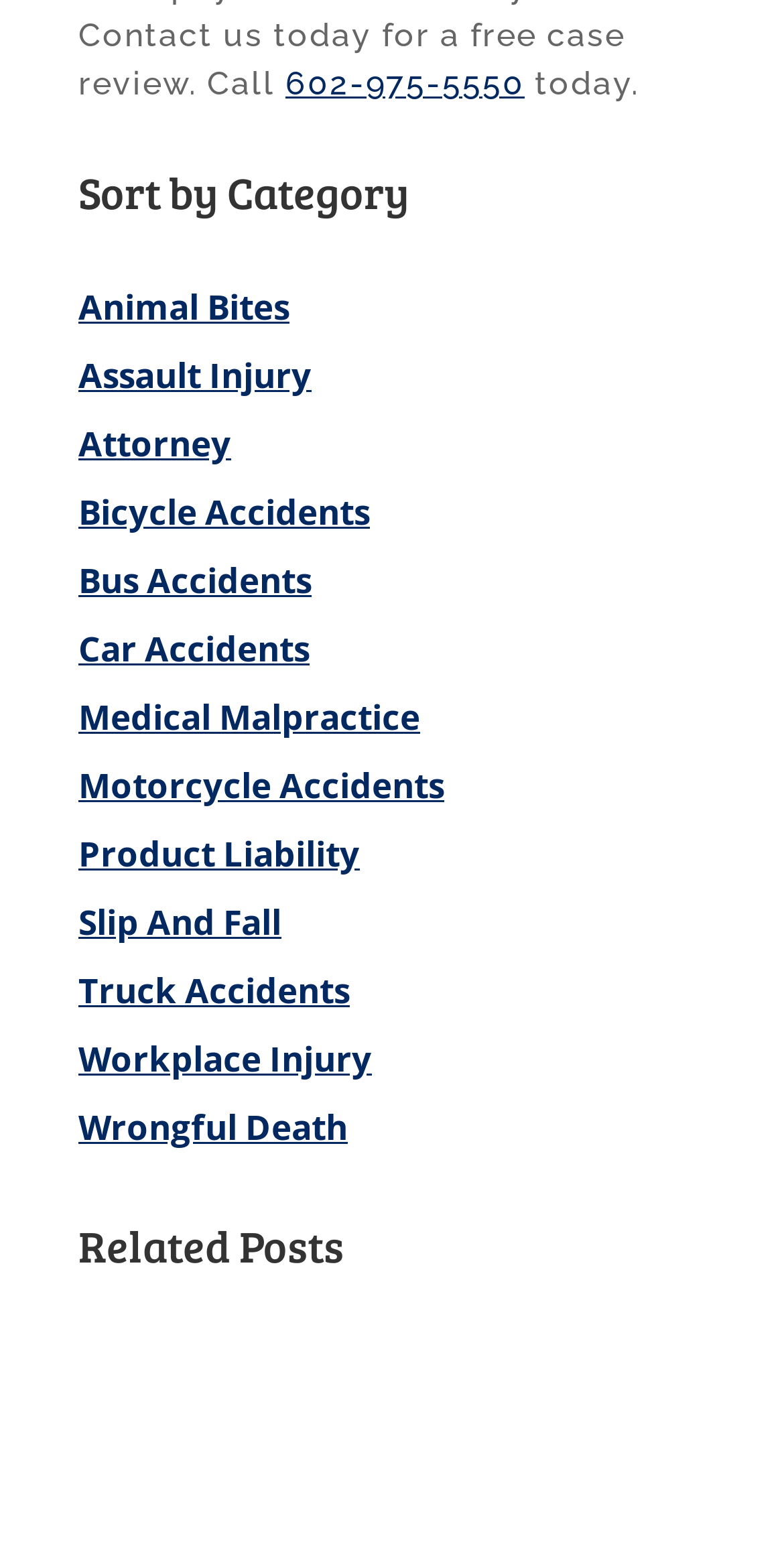Locate the bounding box coordinates of the element that should be clicked to fulfill the instruction: "call 602-975-5550".

[0.364, 0.042, 0.669, 0.067]